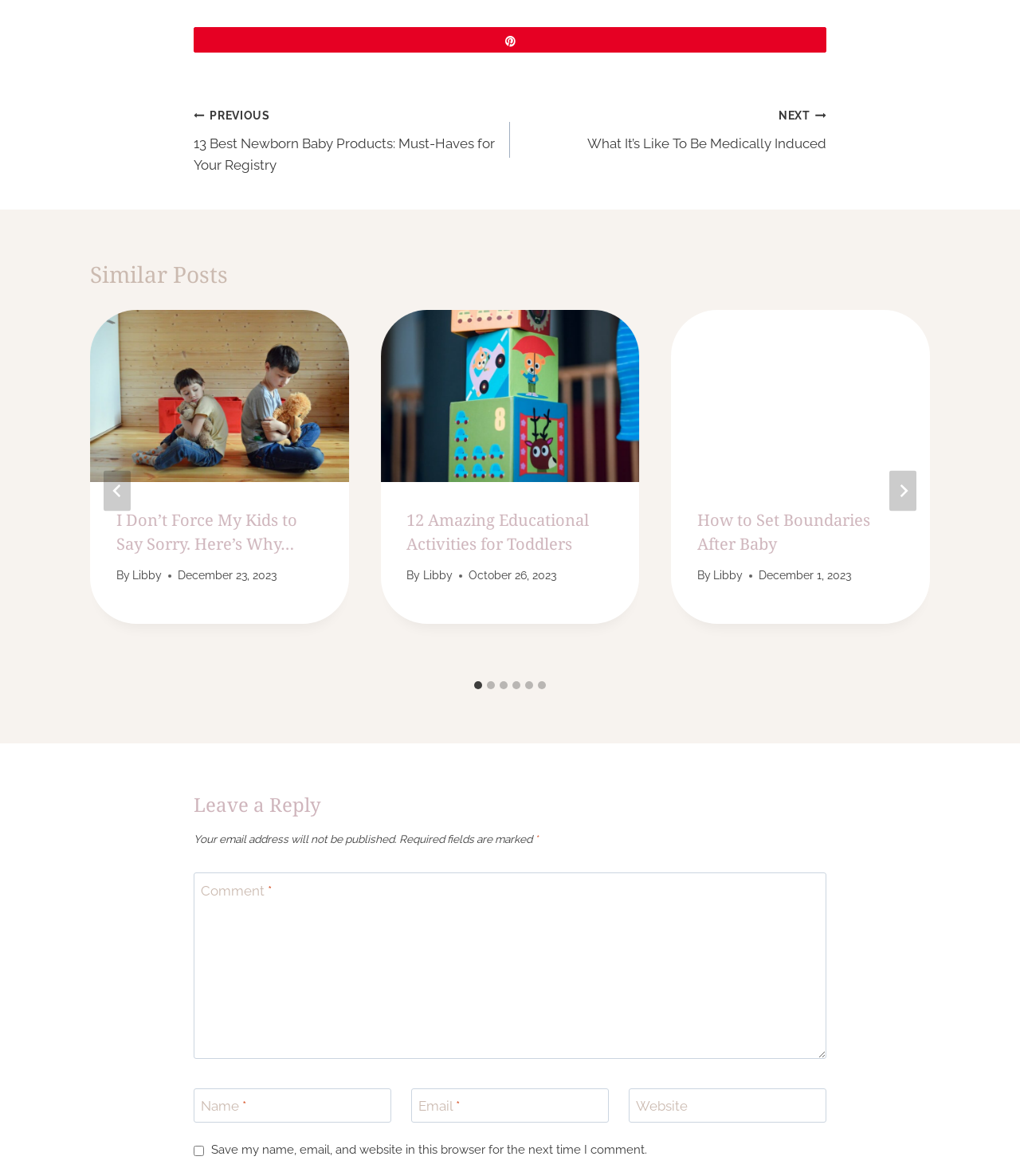What is the purpose of the 'Leave a Reply' section?
Using the information from the image, answer the question thoroughly.

The 'Leave a Reply' section is used for commenting on the post. It provides a text box for users to enter their comments, along with fields for their name, email, and website. This is evident from the section heading and the input fields provided.